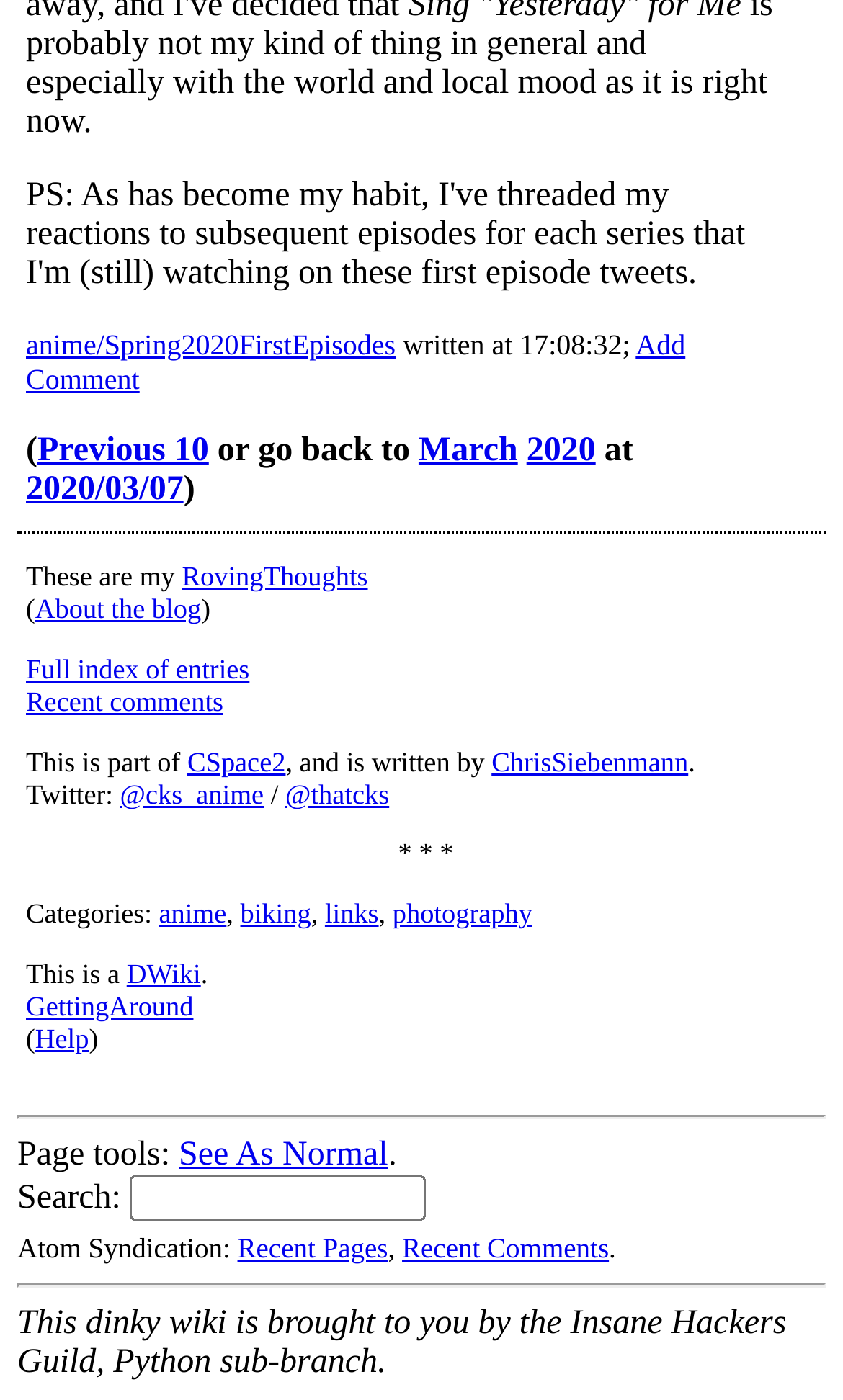Locate the bounding box coordinates of the UI element described by: "2020". Provide the coordinates as four float numbers between 0 and 1, formatted as [left, top, right, bottom].

[0.625, 0.309, 0.707, 0.335]